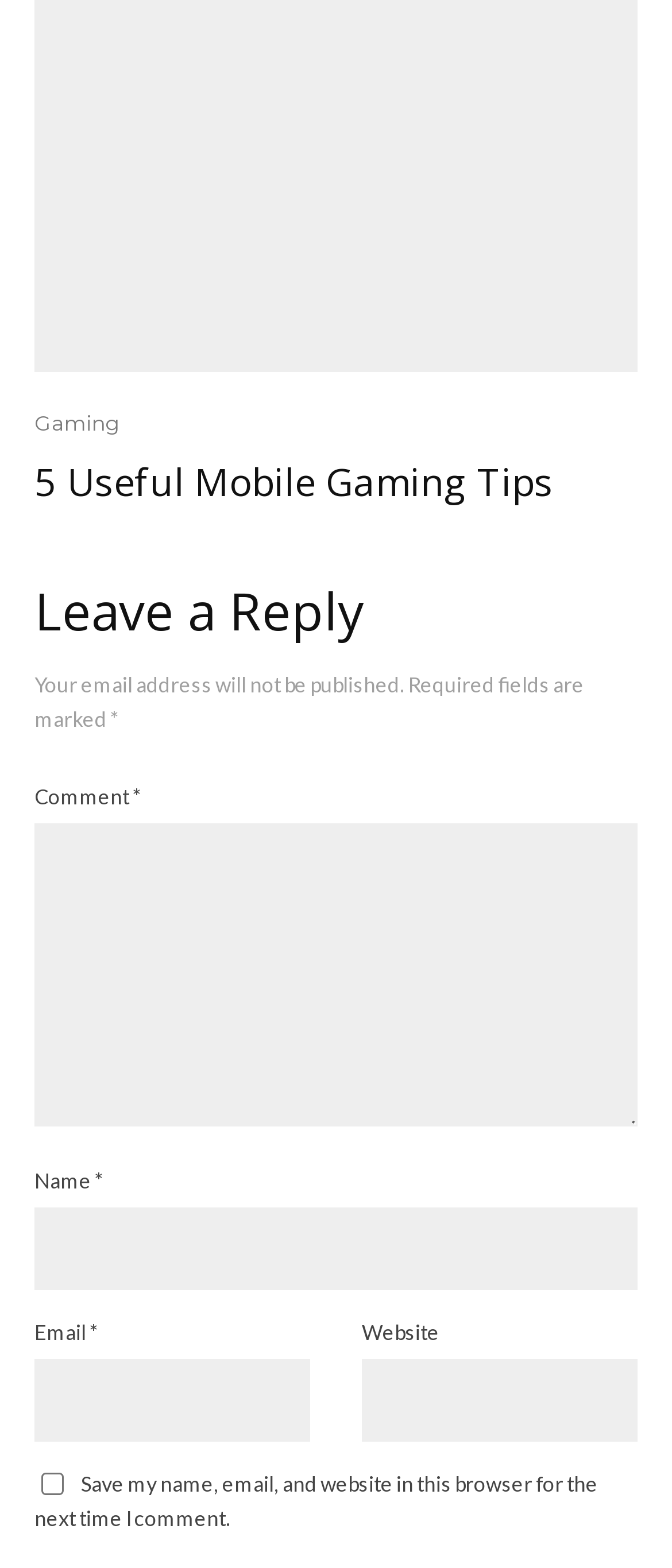Give a one-word or short phrase answer to this question: 
What is the purpose of the checkbox?

Save user data